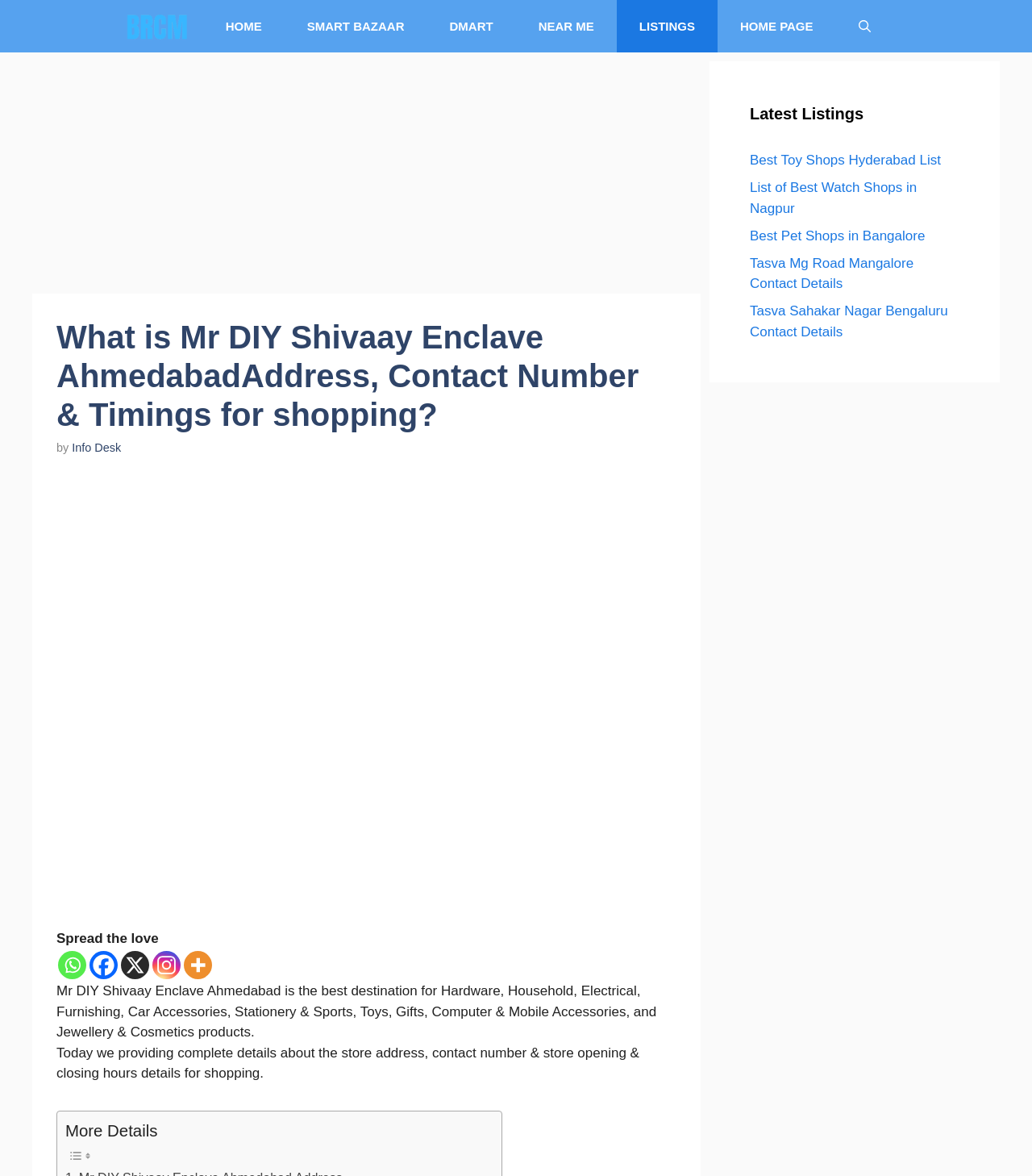Pinpoint the bounding box coordinates of the element you need to click to execute the following instruction: "Check Latest Listings". The bounding box should be represented by four float numbers between 0 and 1, in the format [left, top, right, bottom].

[0.727, 0.086, 0.93, 0.107]